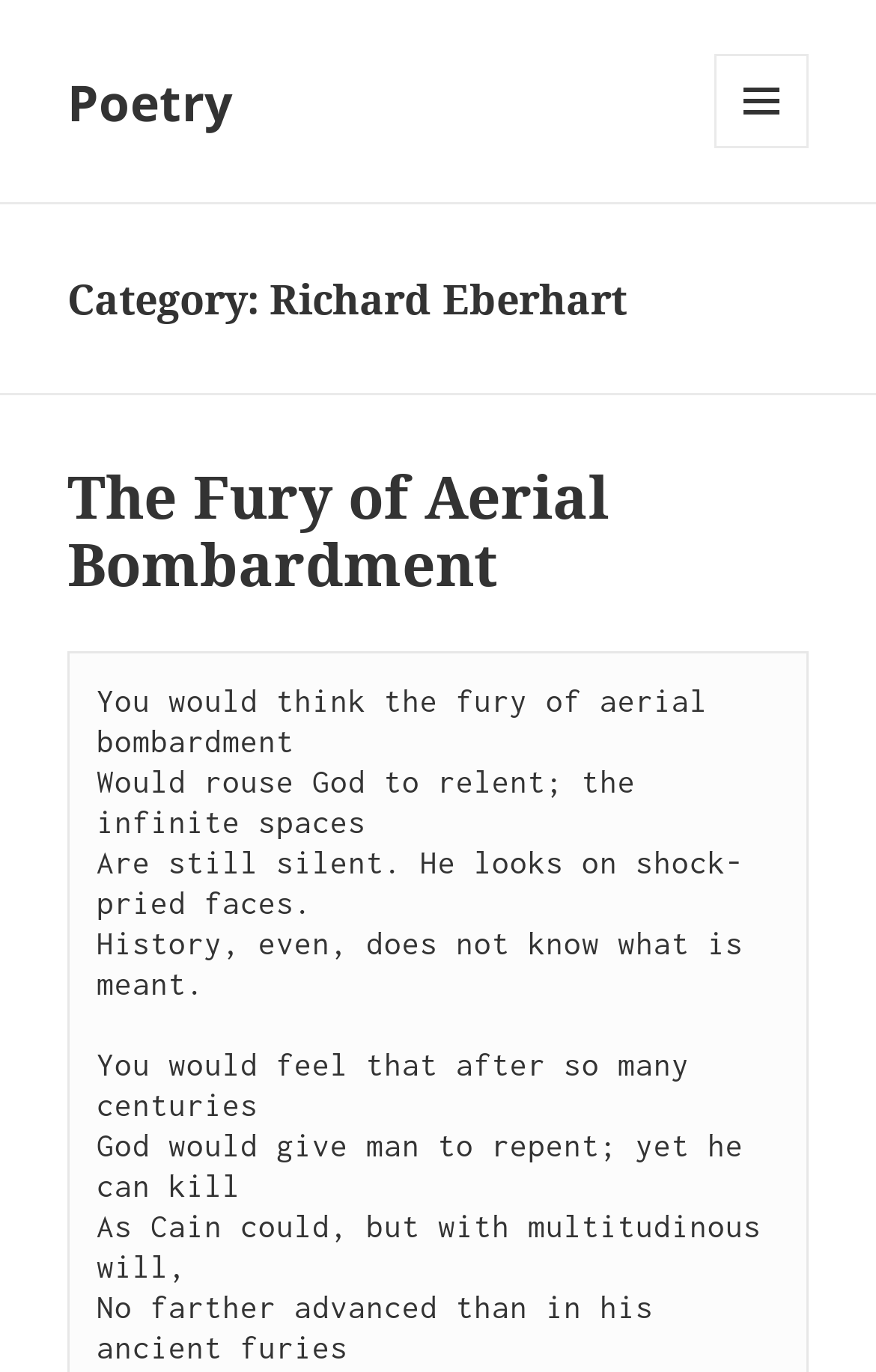Using the format (top-left x, top-left y, bottom-right x, bottom-right y), provide the bounding box coordinates for the described UI element. All values should be floating point numbers between 0 and 1: Menu and widgets

[0.815, 0.039, 0.923, 0.108]